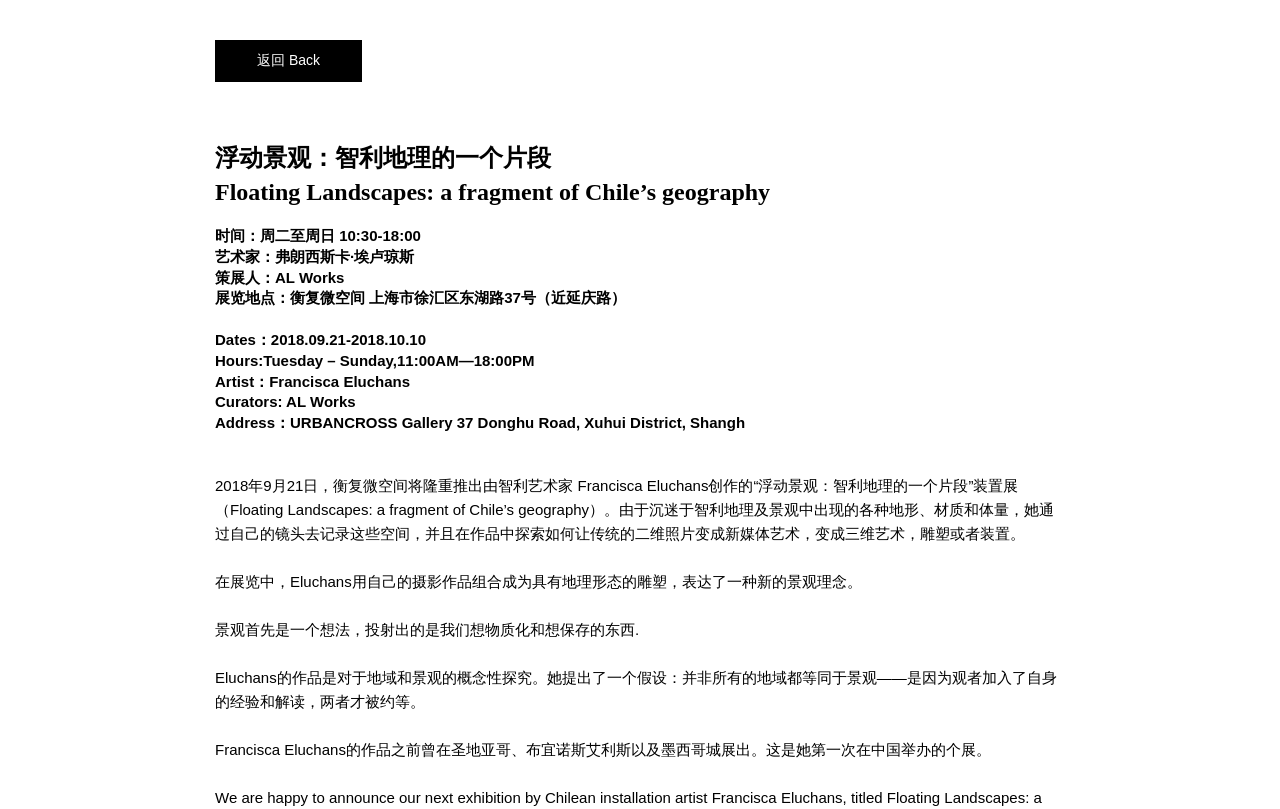Provide a thorough description of the webpage you see.

The webpage is about an art exhibition titled "Floating Landscapes: a fragment of Chile's geography" by artist Francisca Eluchans. At the top left, there is a link to "返回 Back" (return back). Below it, the title of the exhibition is displayed in English and Chinese.

On the left side of the page, there are several blocks of text providing information about the exhibition, including the dates, hours, artist, curators, and address of the exhibition. The text is arranged in a vertical column, with each block of text positioned below the previous one.

The main content of the page is a series of paragraphs describing the exhibition and the artist's work. The text is positioned on the left side of the page, with a consistent margin from the left edge. The paragraphs are arranged in a vertical column, with each paragraph positioned below the previous one.

The text describes the artist's inspiration from Chile's geography and her exploration of how to transform traditional two-dimensional photographs into new media art, three-dimensional art, sculpture, or installation. It also explains the concept of landscape and how the artist's work is a conceptual exploration of the relationship between region and landscape.

There are no images on the page. The overall layout is focused on providing information about the exhibition and the artist's work through text.